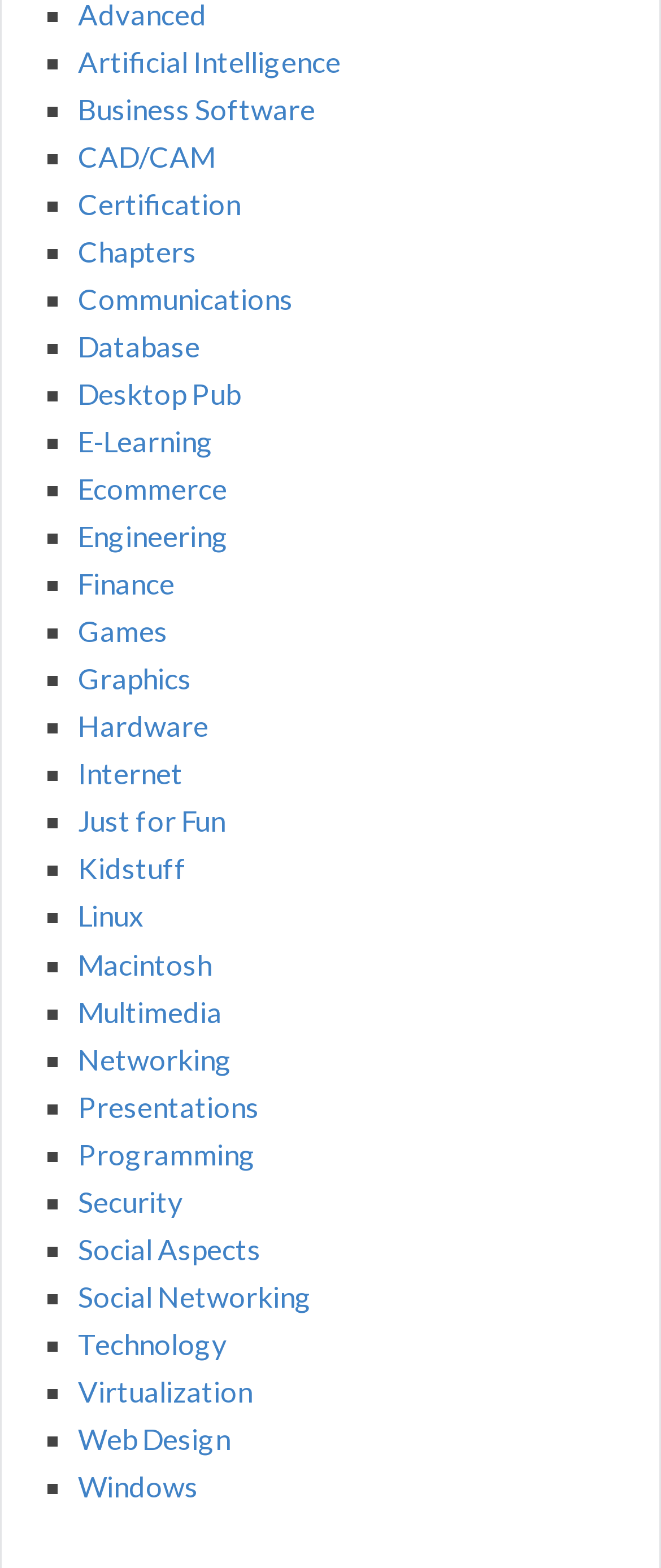Find and indicate the bounding box coordinates of the region you should select to follow the given instruction: "Visit the Graphics page".

[0.118, 0.422, 0.29, 0.444]